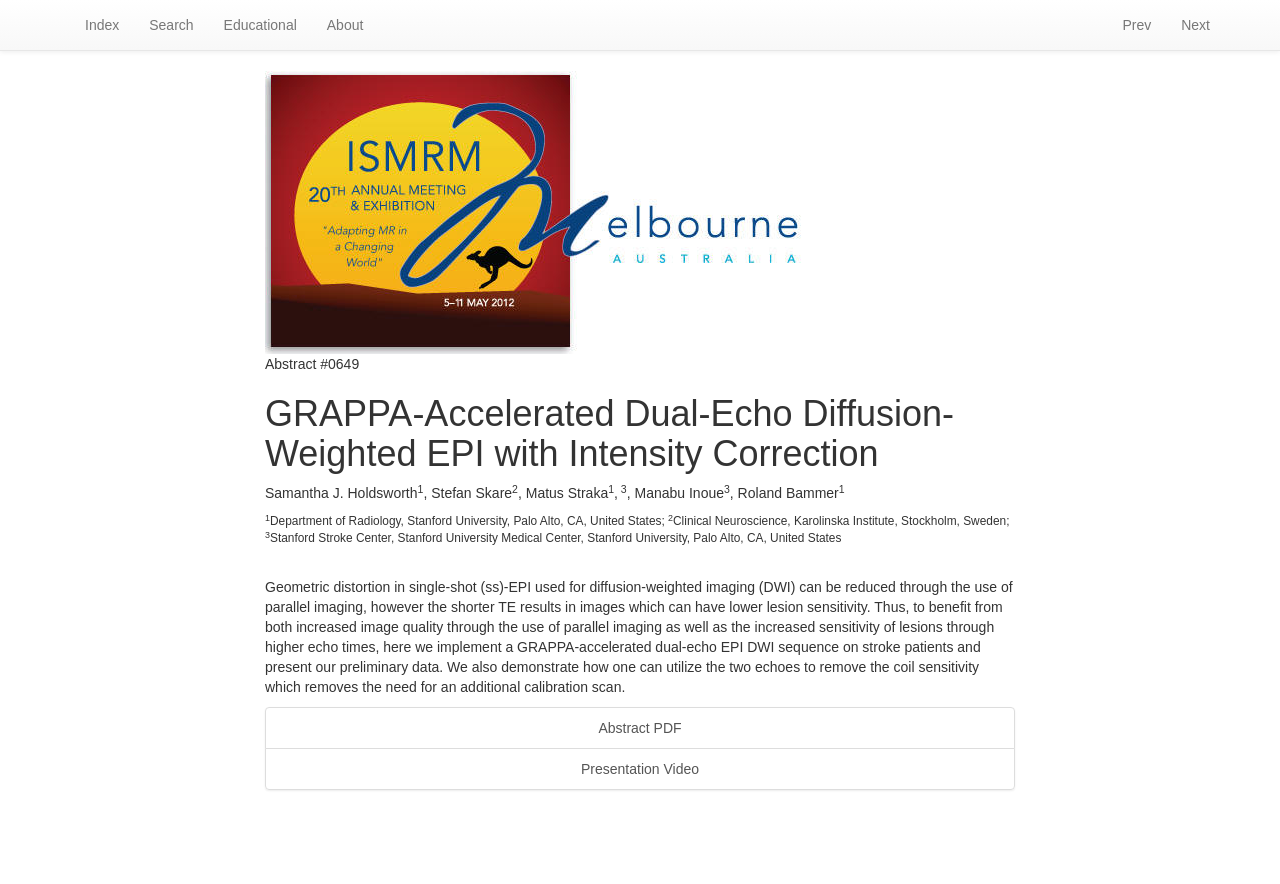Identify the primary heading of the webpage and provide its text.

GRAPPA-Accelerated Dual-Echo Diffusion-Weighted EPI with Intensity Correction